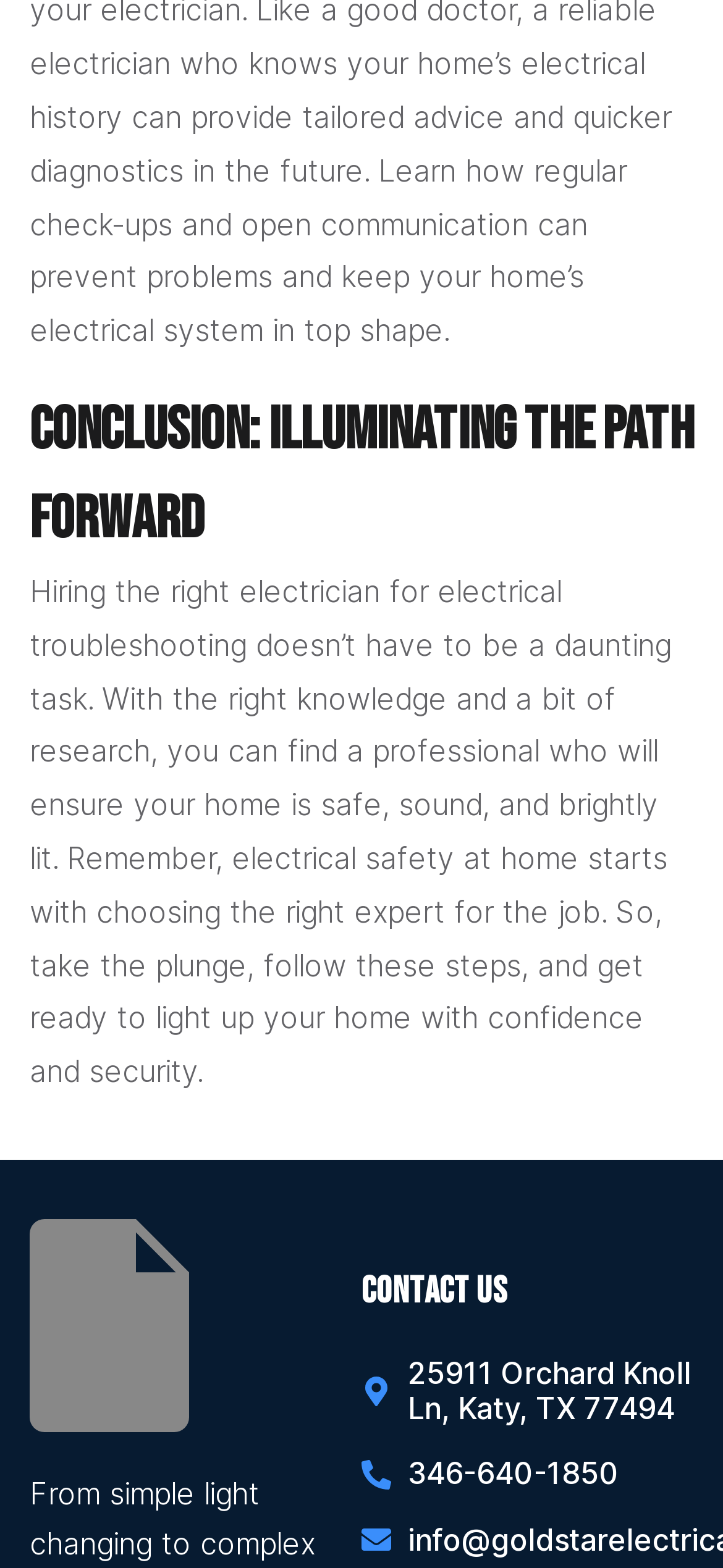Review the image closely and give a comprehensive answer to the question: What is the contact address of the company?

The contact address of the company can be found in the link '25911 Orchard Knoll Ln, Katy, TX 77494' which is located below the heading 'Contact Us'.